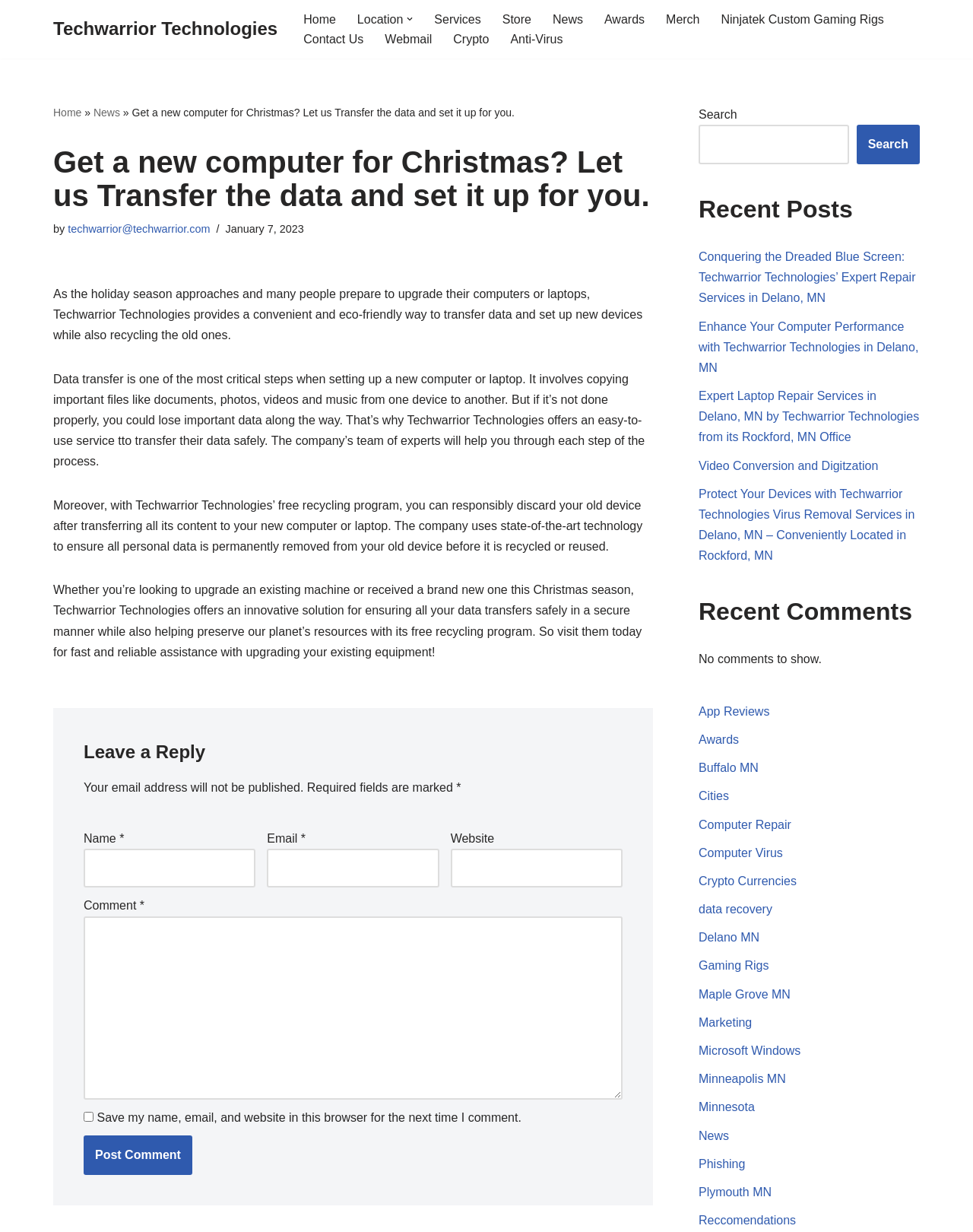What is the company name?
Provide a comprehensive and detailed answer to the question.

The company name can be found in the navigation menu at the top of the page, where it says 'Techwarrior Technologies'.